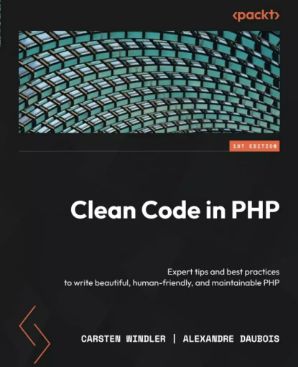Describe in detail everything you see in the image.

The image showcases the cover of the book *Clean Code in PHP,* authored by Carsten Windler and Alexandre Daubois. This book serves as a guide for developers, offering expert tips and best practices to write beautiful, human-friendly, and maintainable code in PHP. The design features a modern aesthetic, with a striking visual background that emphasizes clarity and professionalism, indicating its focus on quality coding standards. This is the first edition of the book, published by Packt Publishing, highlighting the authors' commitment to educating PHP developers on effective coding techniques.